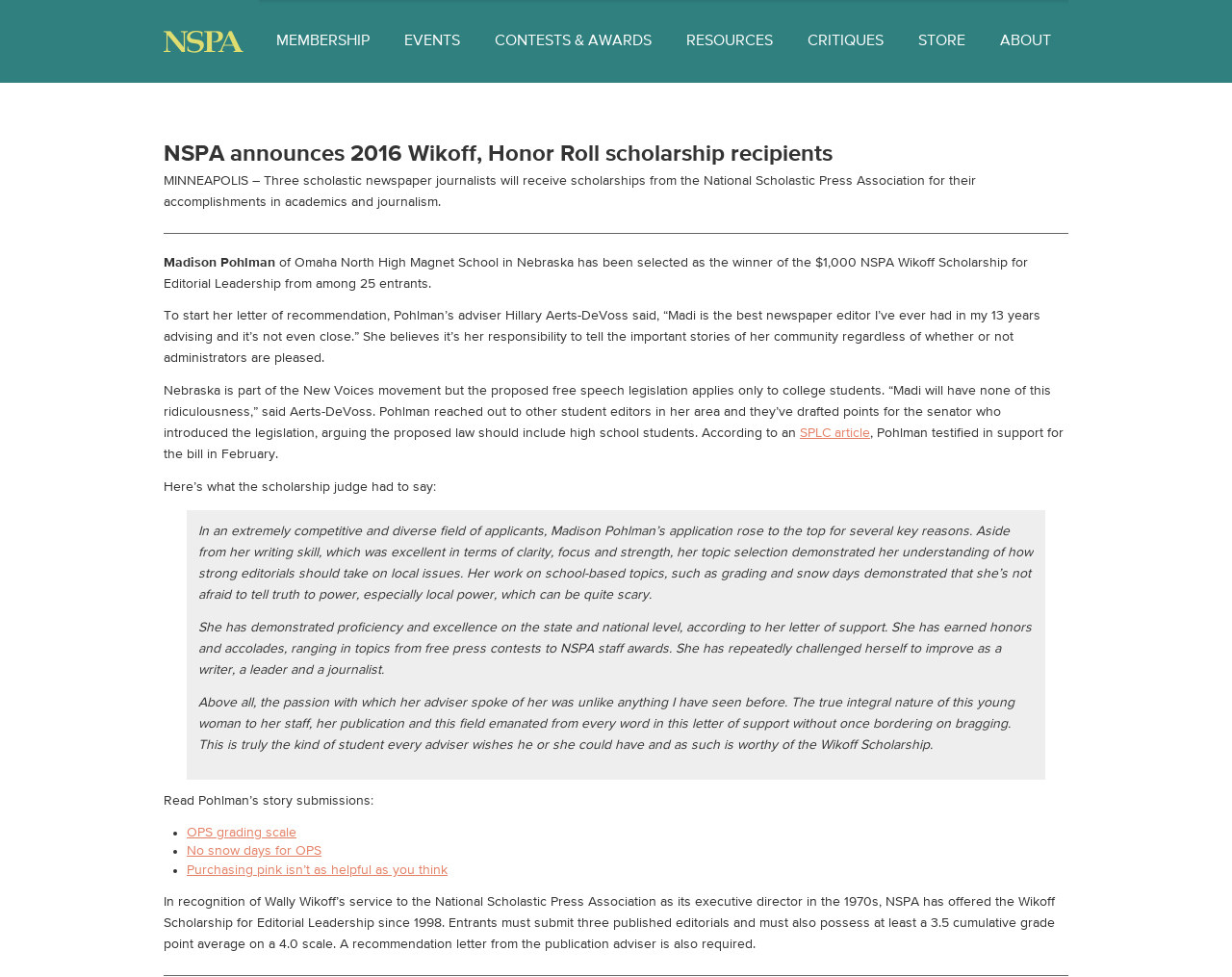Analyze the image and give a detailed response to the question:
What is the name of the scholarship winner?

The answer can be found in the paragraph that starts with 'Madison Pohlman of Omaha North High Magnet School in Nebraska has been selected as the winner of the $1,000 NSPA Wikoff Scholarship for Editorial Leadership from among 25 entrants.'